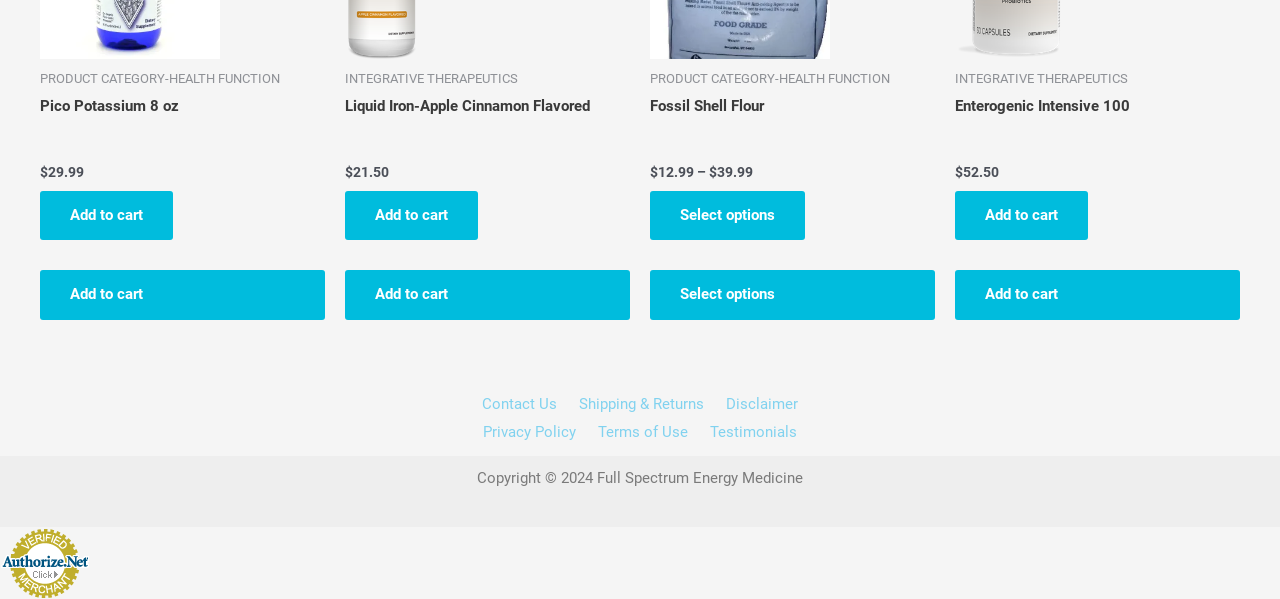Show the bounding box coordinates of the region that should be clicked to follow the instruction: "Add Pico Potassium 8 oz to cart."

[0.031, 0.318, 0.135, 0.401]